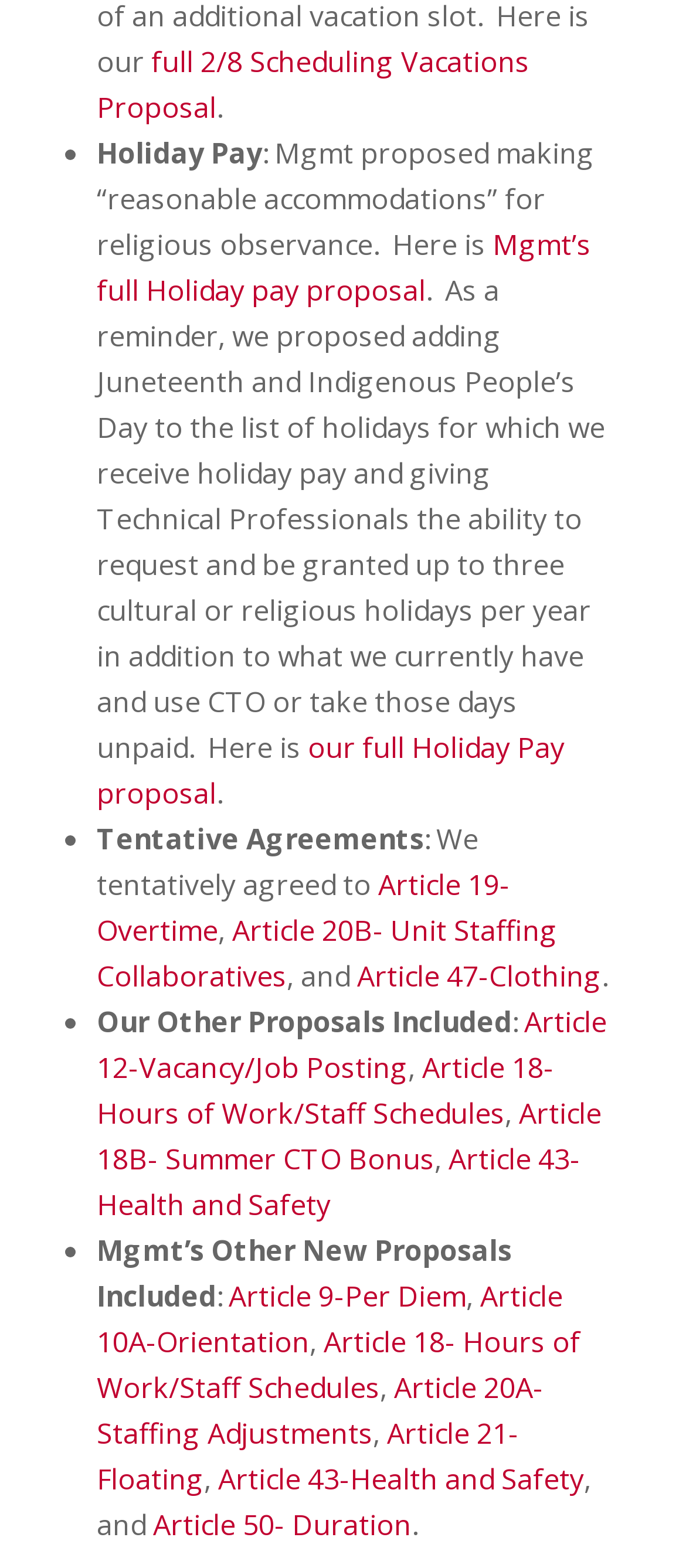Please use the details from the image to answer the following question comprehensively:
How many cultural or religious holidays can Technical Professionals request per year?

According to the text, Technical Professionals can request and be granted up to three cultural or religious holidays per year in addition to what they currently have and use CTO or take those days unpaid.